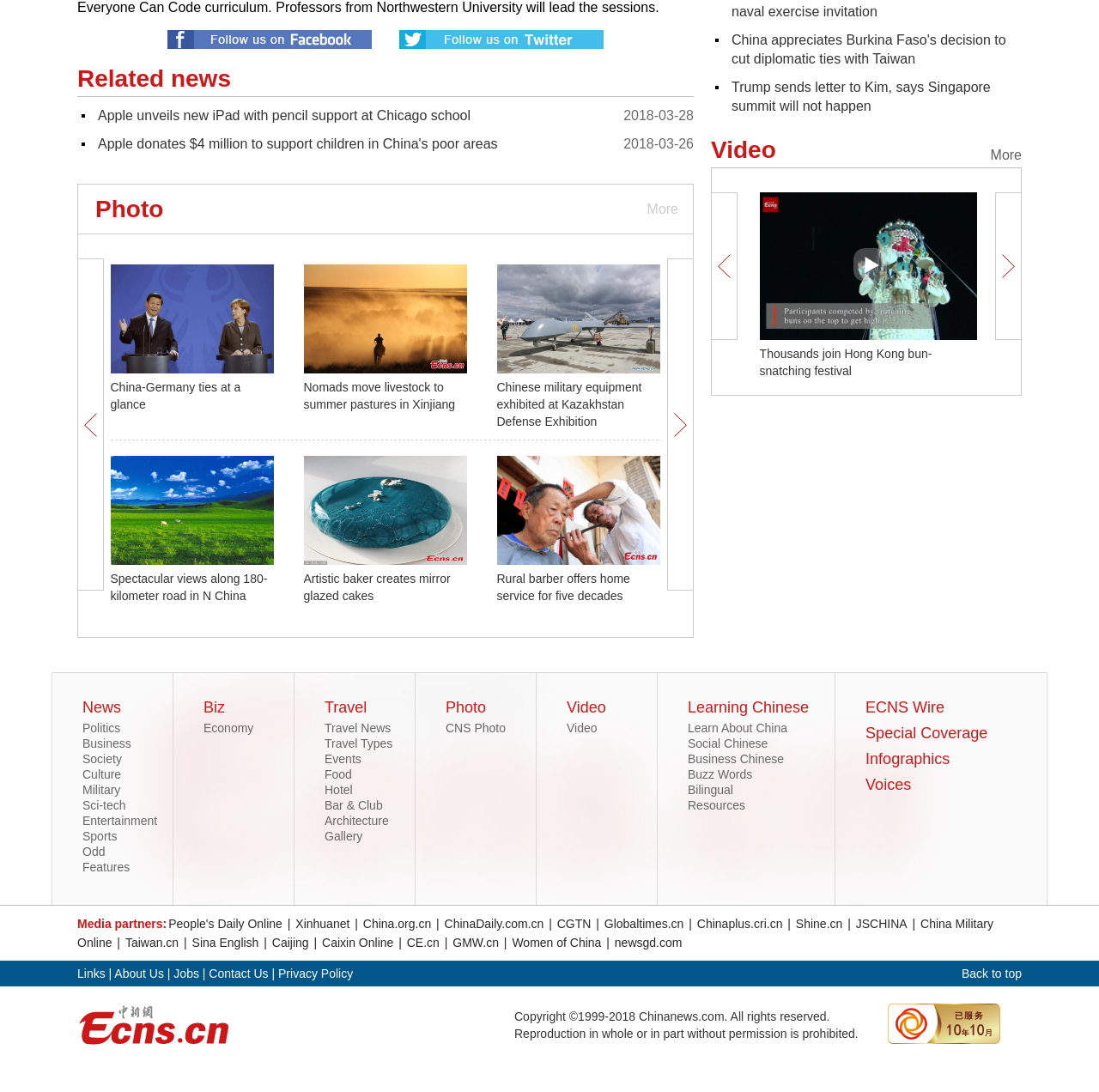Identify the bounding box for the UI element described as: "Special Coverage". The coordinates should be four float numbers between 0 and 1, i.e., [left, top, right, bottom].

[0.788, 0.664, 0.899, 0.679]